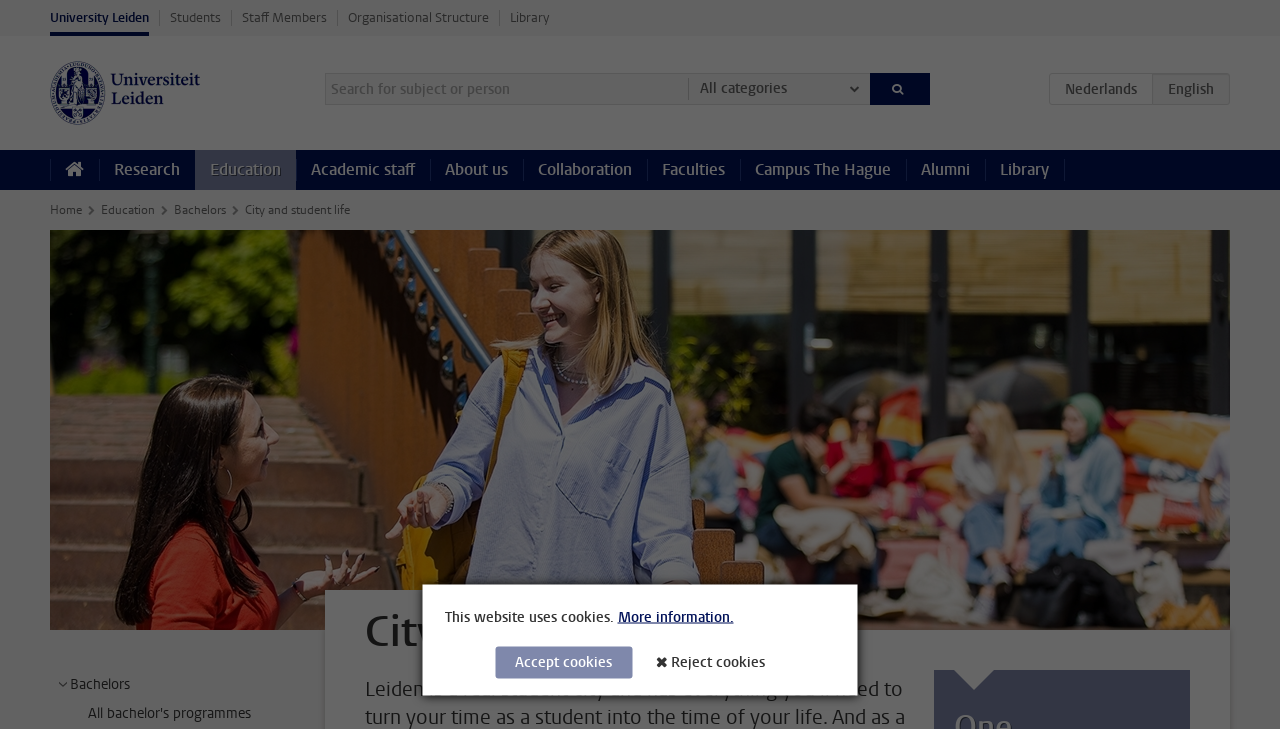Identify the bounding box coordinates of the clickable region to carry out the given instruction: "View research information".

[0.077, 0.206, 0.152, 0.261]